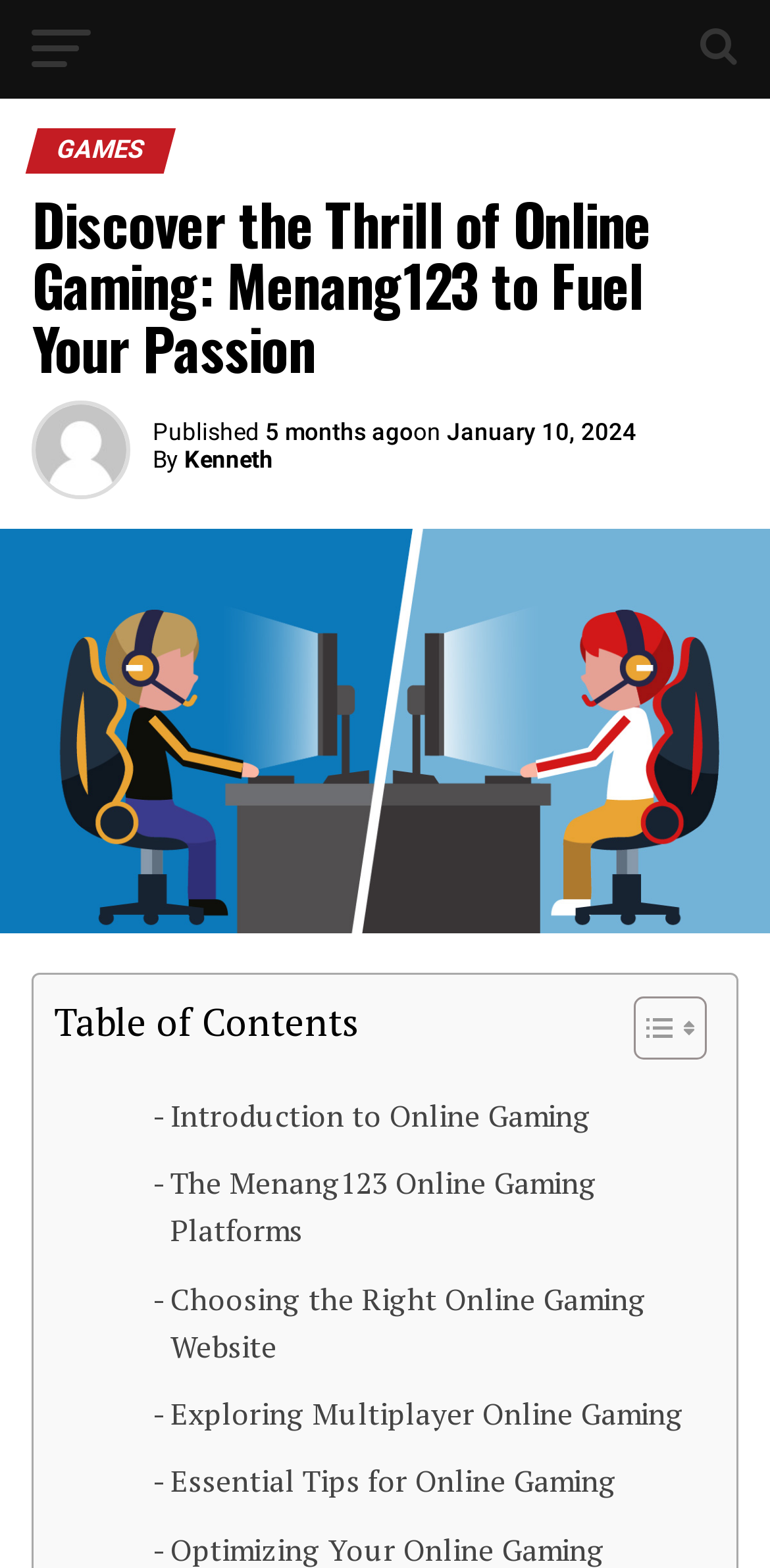Determine the bounding box coordinates of the region I should click to achieve the following instruction: "Read the article introduction". Ensure the bounding box coordinates are four float numbers between 0 and 1, i.e., [left, top, right, bottom].

[0.198, 0.695, 0.767, 0.726]